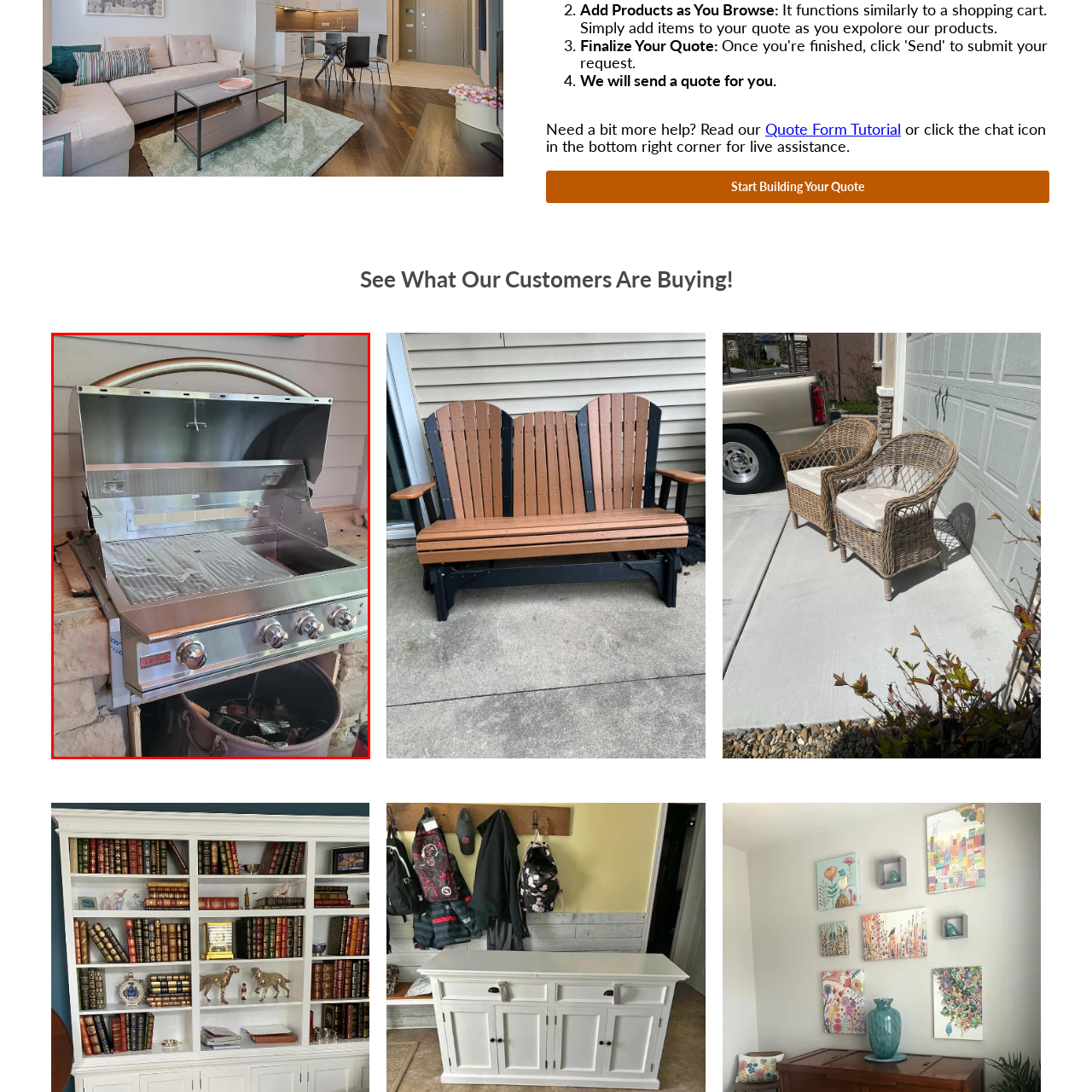Please examine the section highlighted with a blue border and provide a thorough response to the following question based on the visual information: 
What is the purpose of the integrated lid?

The caption states that the integrated lid offers protection from the elements when the grill is not in use, which implies that it serves as a cover to shield the grill from outdoor weather conditions.